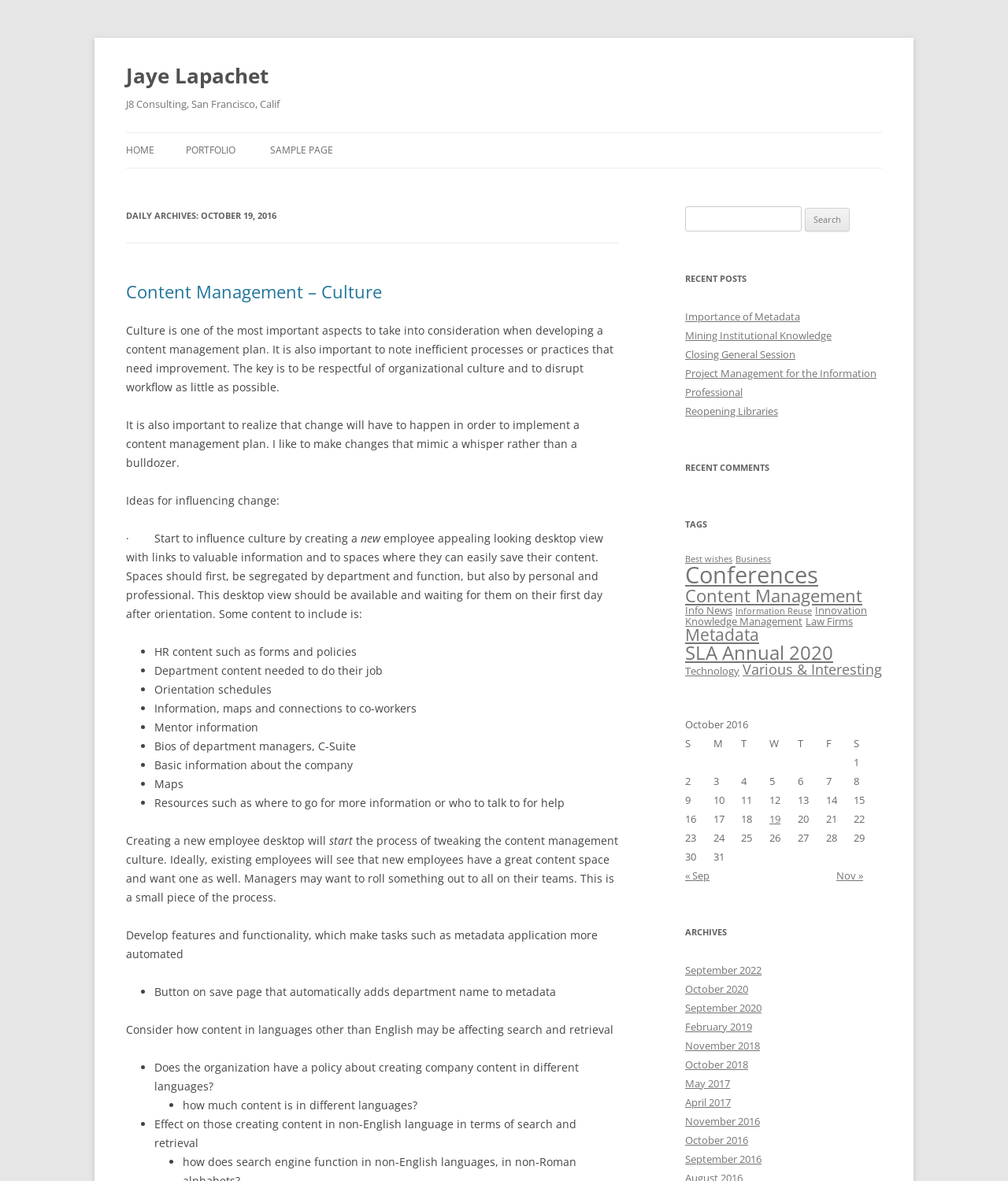Find the bounding box coordinates for the UI element that matches this description: "About page".

None